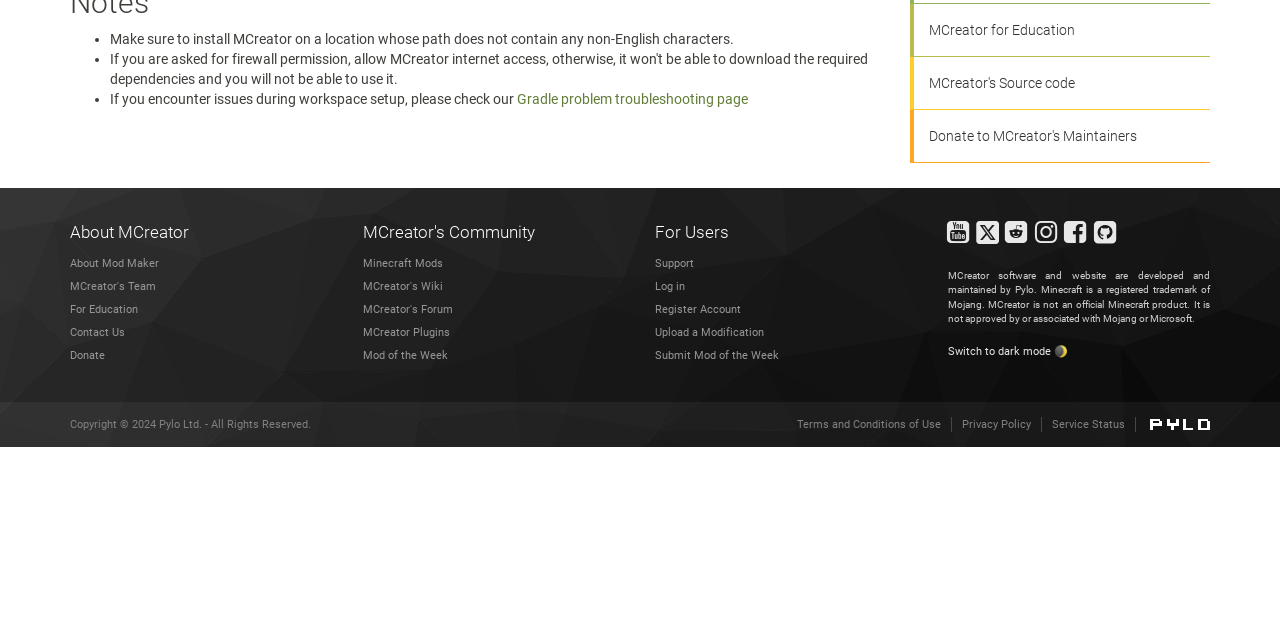Based on the element description: "MCreator's Wiki", identify the UI element and provide its bounding box coordinates. Use four float numbers between 0 and 1, [left, top, right, bottom].

[0.283, 0.437, 0.346, 0.457]